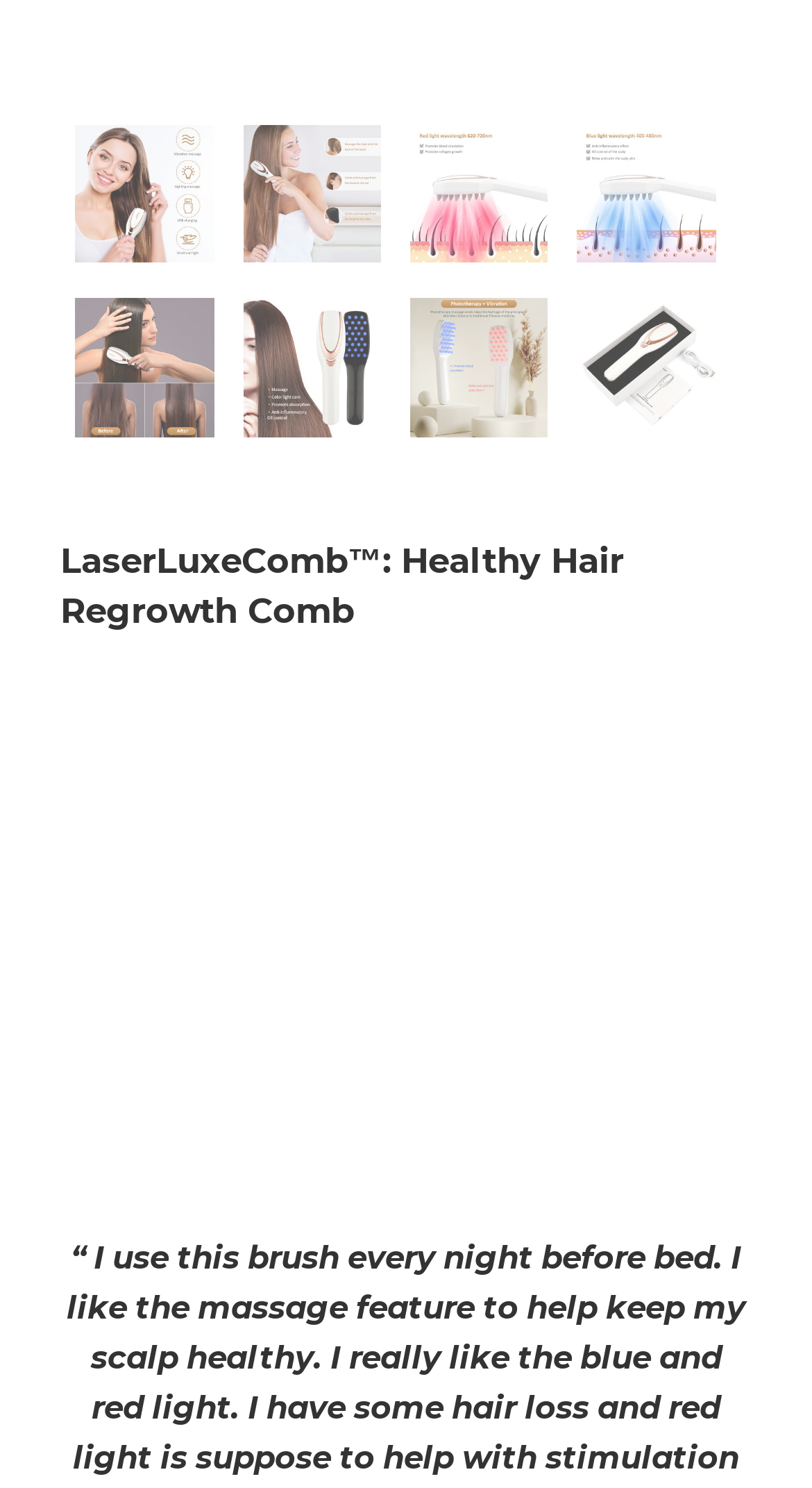Please respond to the question using a single word or phrase:
What is the purpose of the spinbutton?

To select quantity